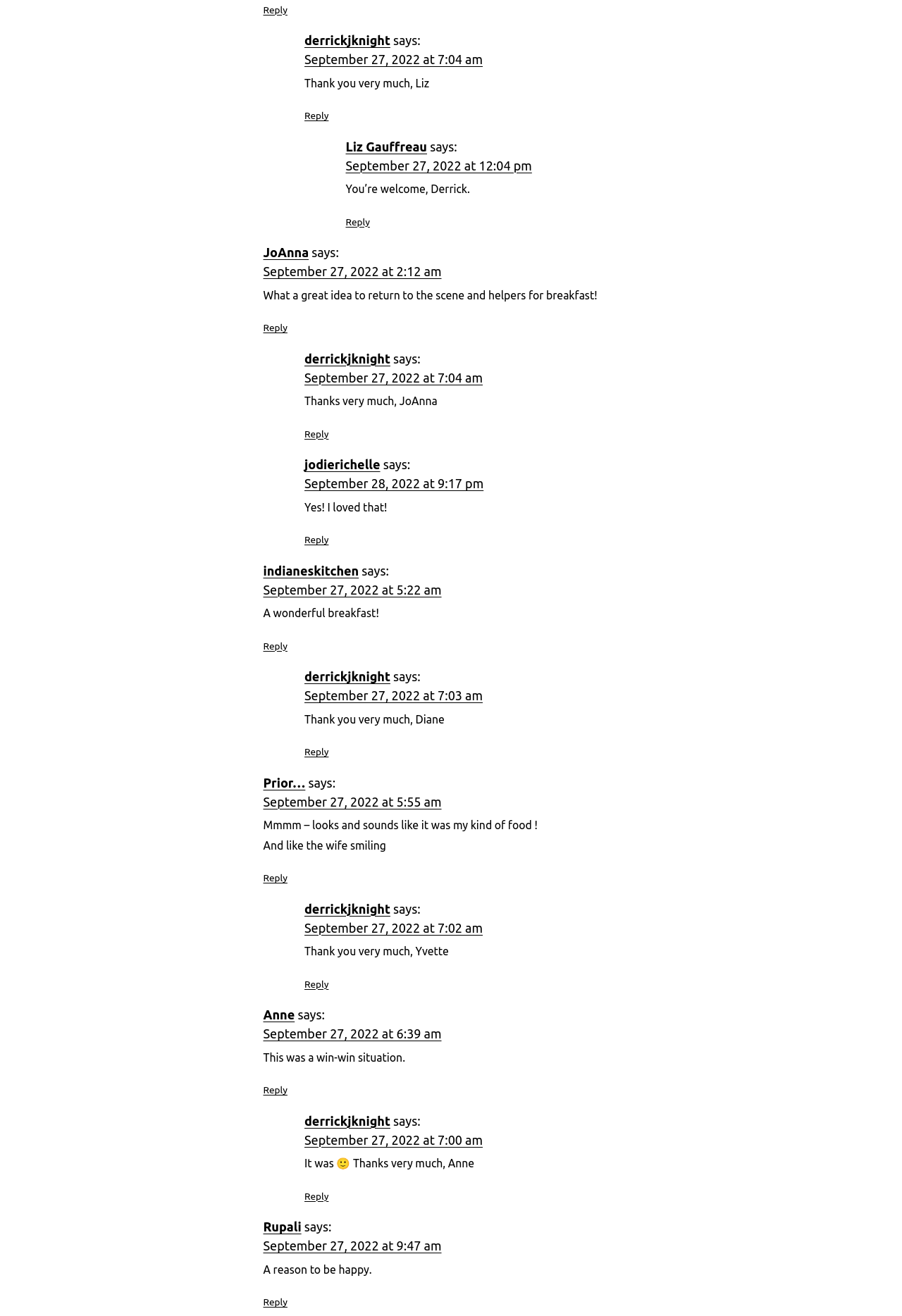Identify the bounding box coordinates for the element you need to click to achieve the following task: "View derrickjknight's comment". The coordinates must be four float values ranging from 0 to 1, formatted as [left, top, right, bottom].

[0.338, 0.025, 0.433, 0.036]